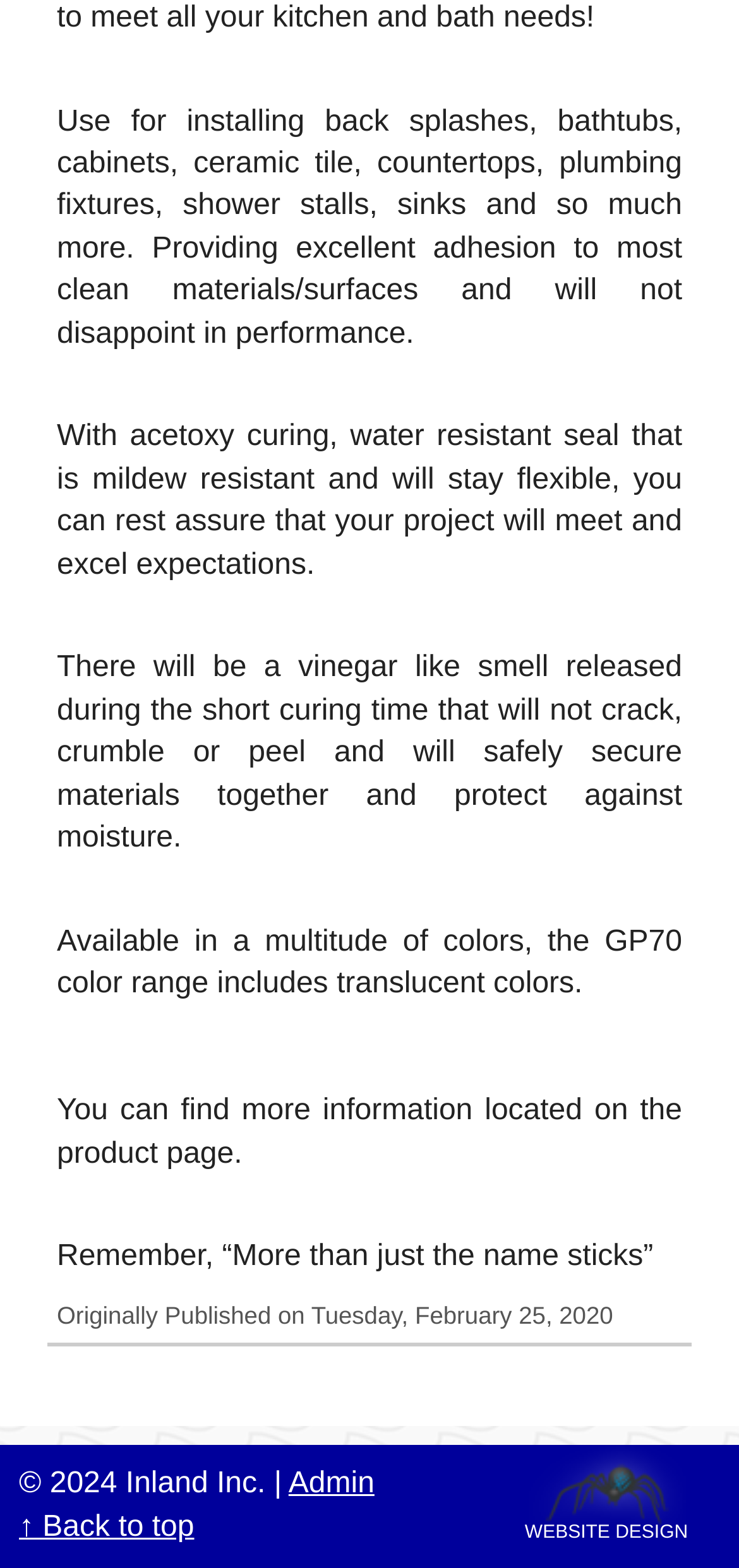What is a notable feature of the product's color range?
Based on the content of the image, thoroughly explain and answer the question.

The fifth StaticText element states that the GP70 color range includes translucent colors, which is a notable feature of the product's color options.